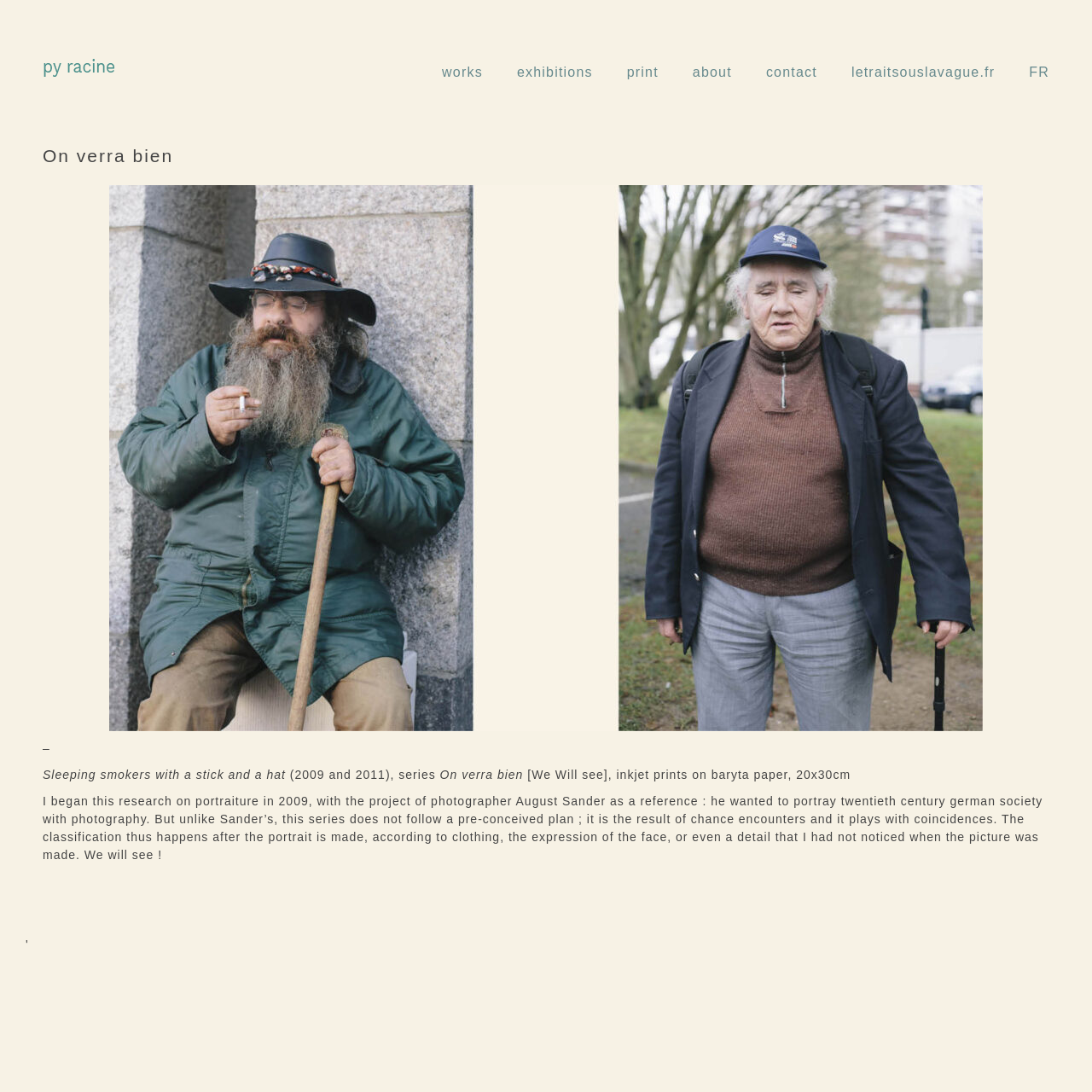Give a one-word or phrase response to the following question: What is the name of the series?

On verra bien